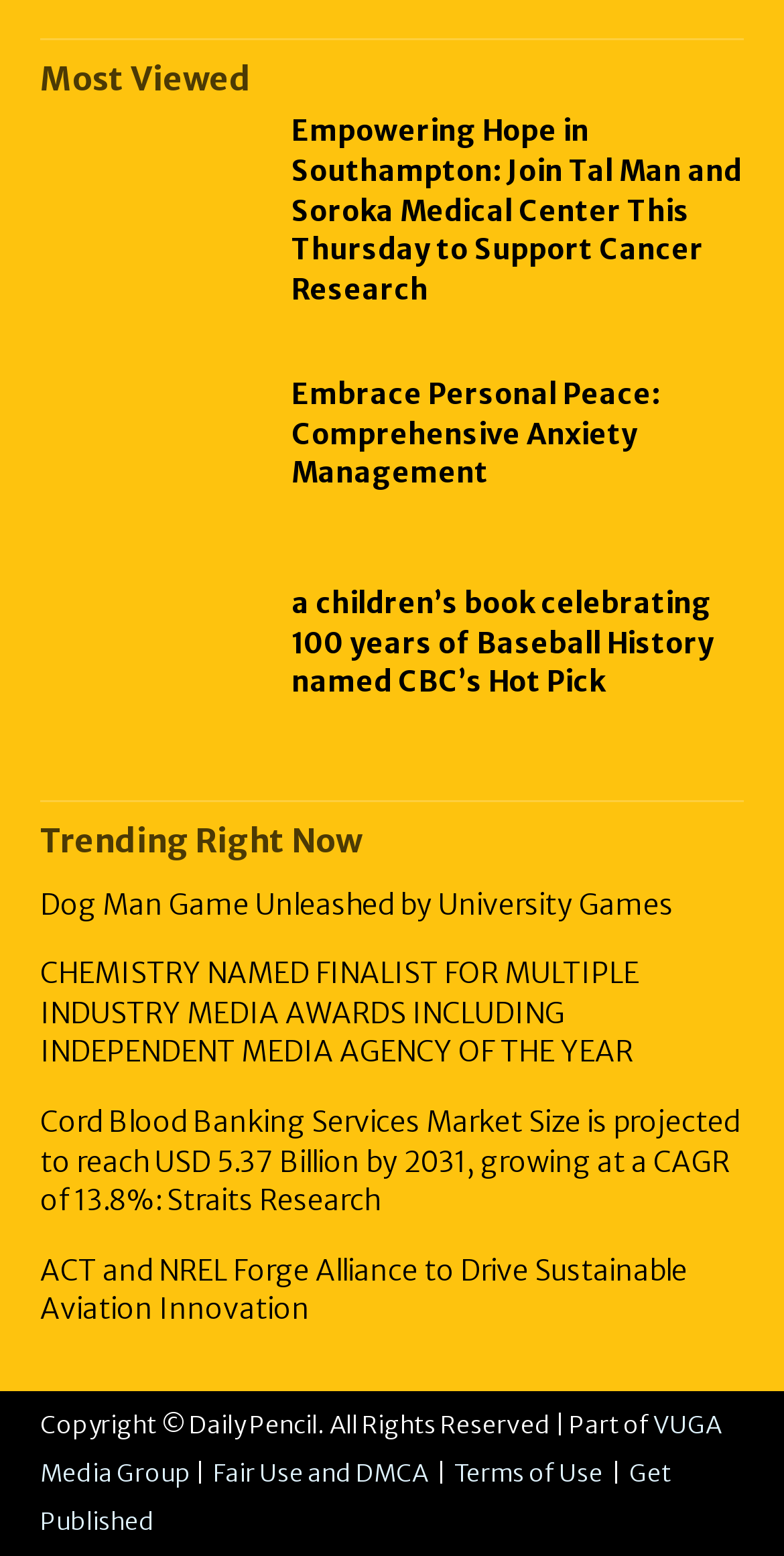Please provide a comprehensive answer to the question below using the information from the image: How many sections are there on this webpage?

There are two main sections on this webpage, the 'Most Viewed' section and the 'Trending Right Now' section, each containing a list of articles.